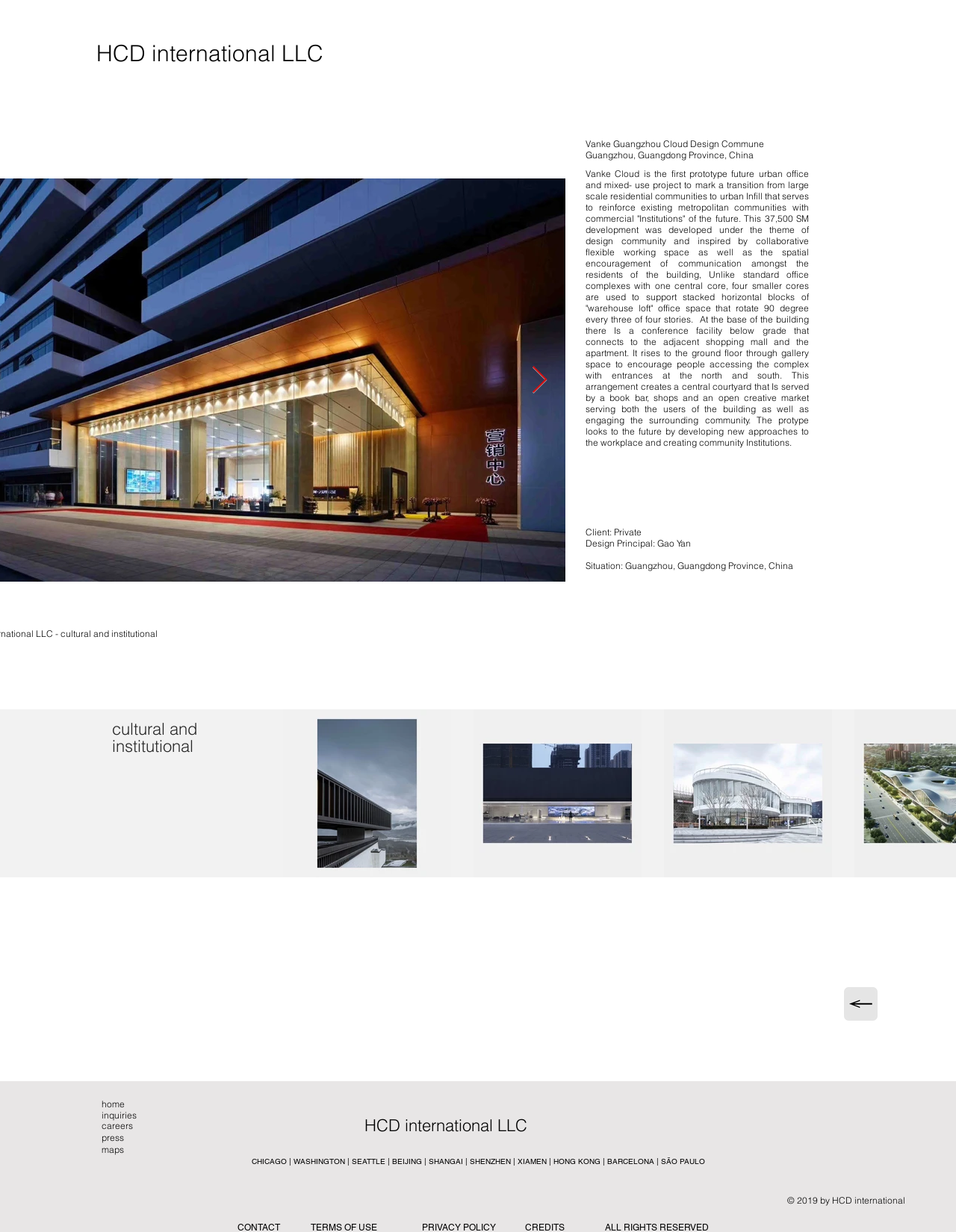Bounding box coordinates must be specified in the format (top-left x, top-left y, bottom-right x, bottom-right y). All values should be floating point numbers between 0 and 1. What are the bounding box coordinates of the UI element described as: Automobile

None